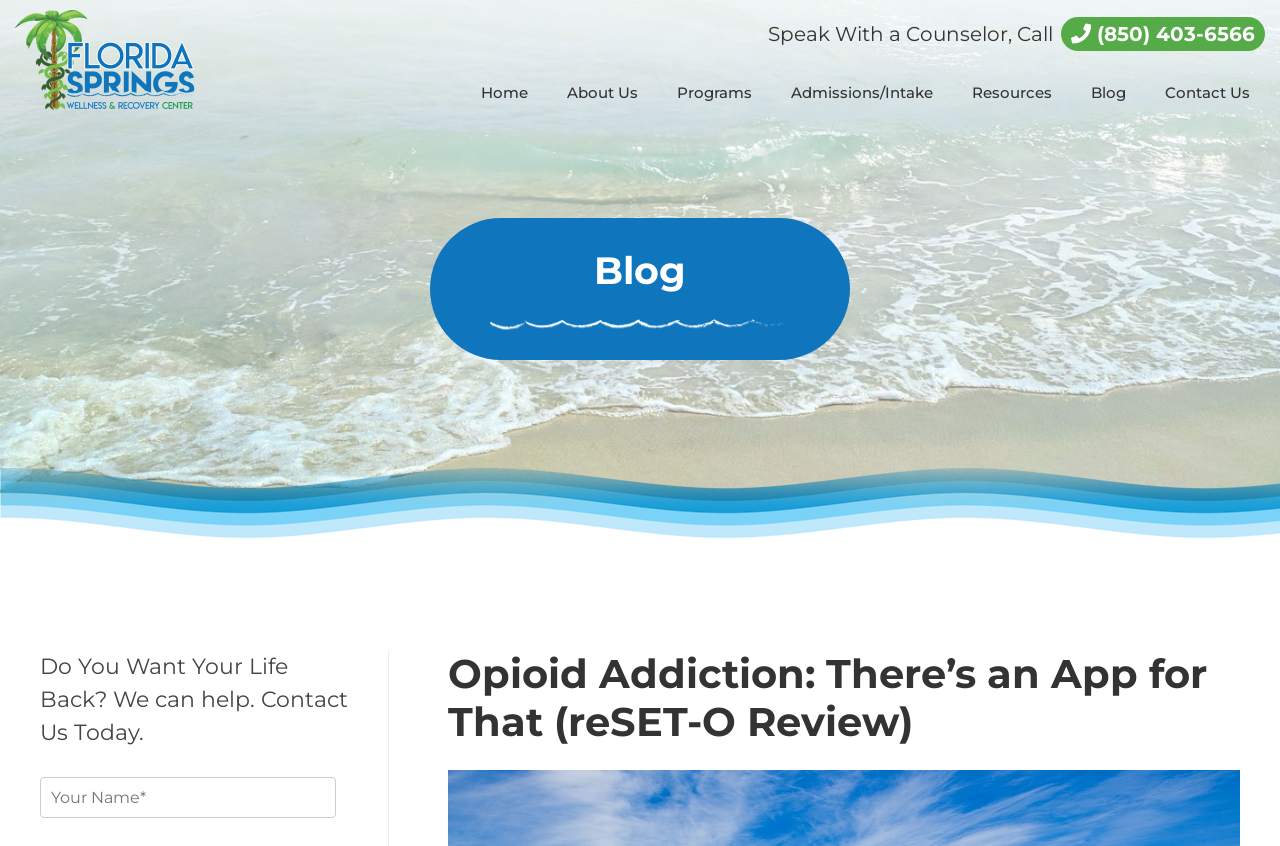What is the topic of the blog post?
Answer the question in a detailed and comprehensive manner.

I found the topic of the blog post by looking at the heading element with the text 'Opioid Addiction: There’s an App for That (reSET-O Review)' which is a child element of the header element.